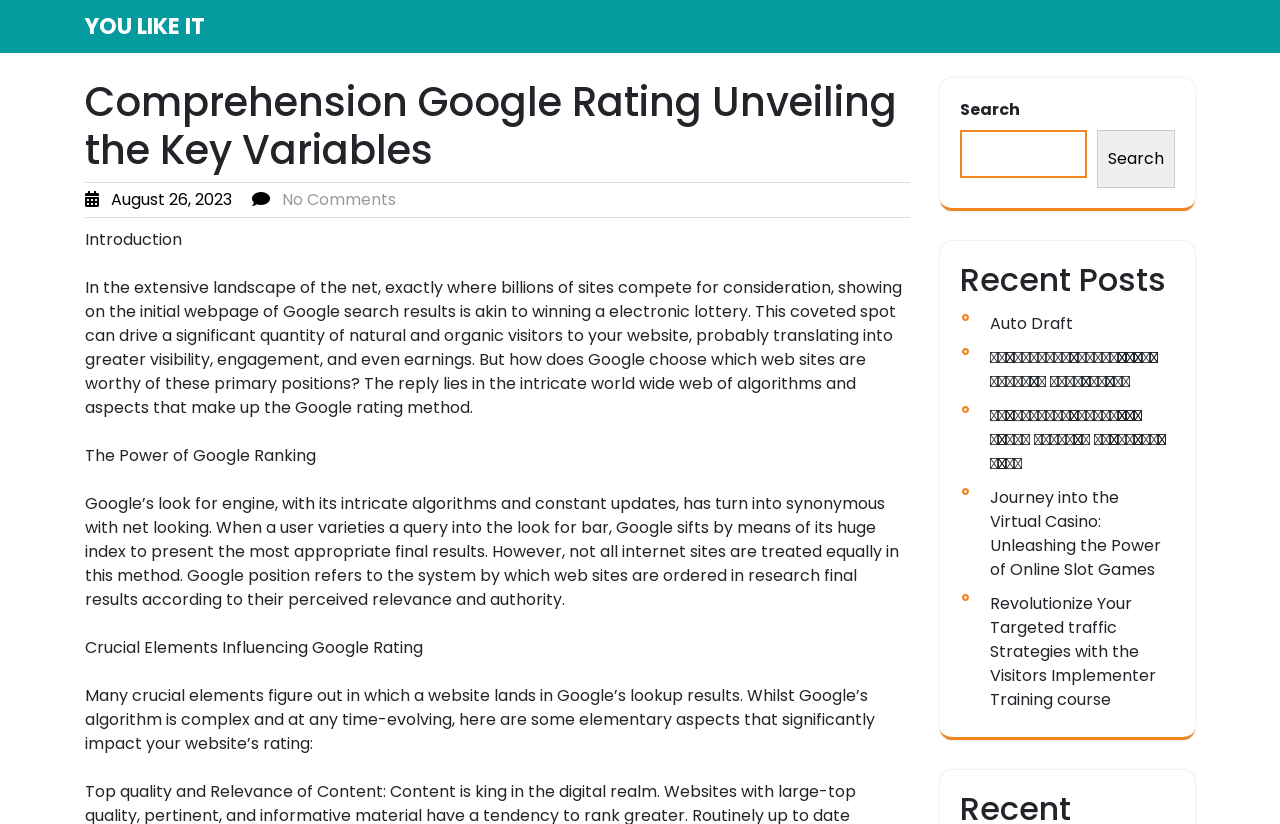Can you specify the bounding box coordinates of the area that needs to be clicked to fulfill the following instruction: "Click the Facebook link"?

None